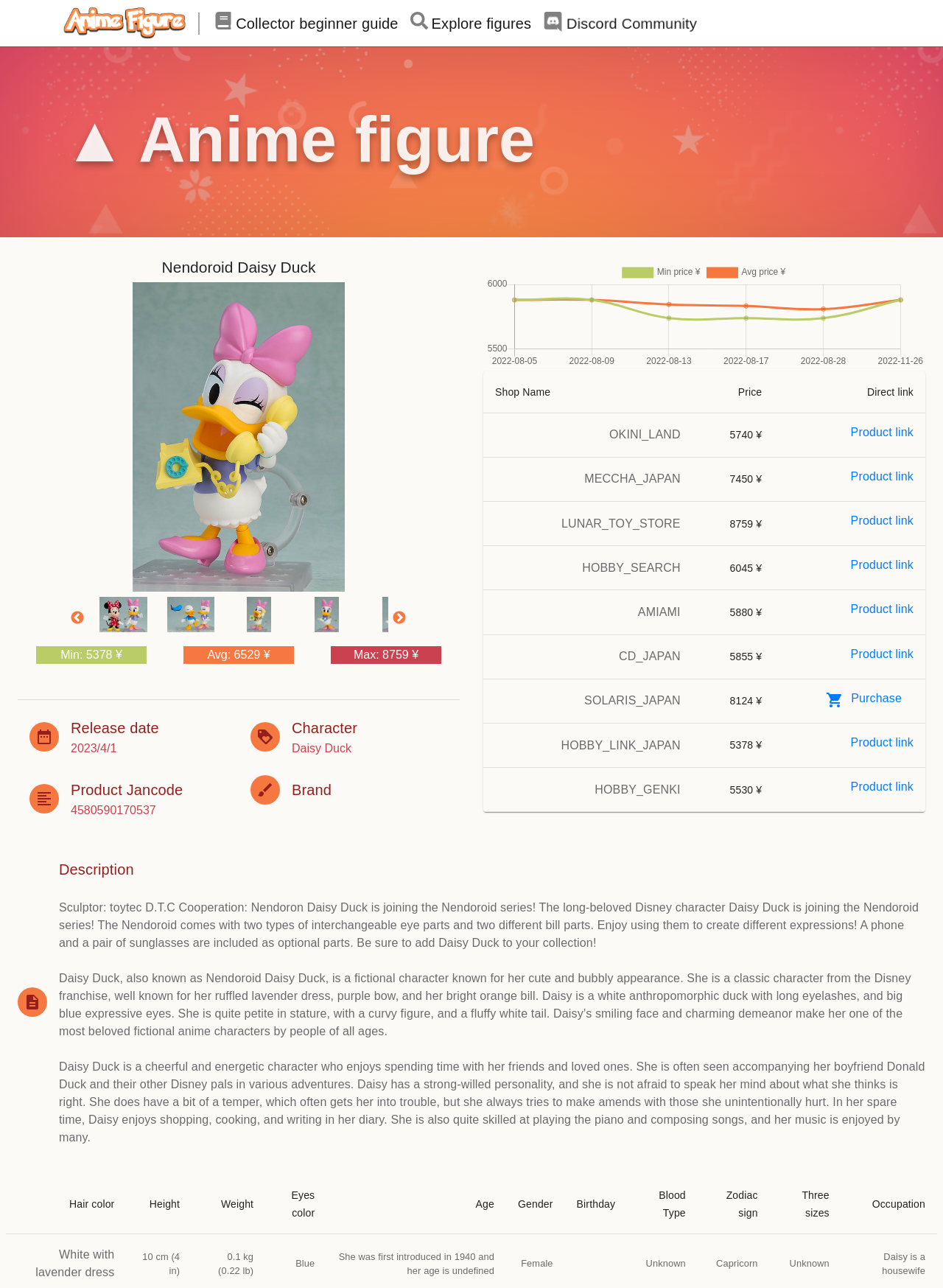Please identify the bounding box coordinates of the clickable area that will fulfill the following instruction: "Click the 'Collector beginner guide' link". The coordinates should be in the format of four float numbers between 0 and 1, i.e., [left, top, right, bottom].

[0.227, 0.006, 0.422, 0.03]